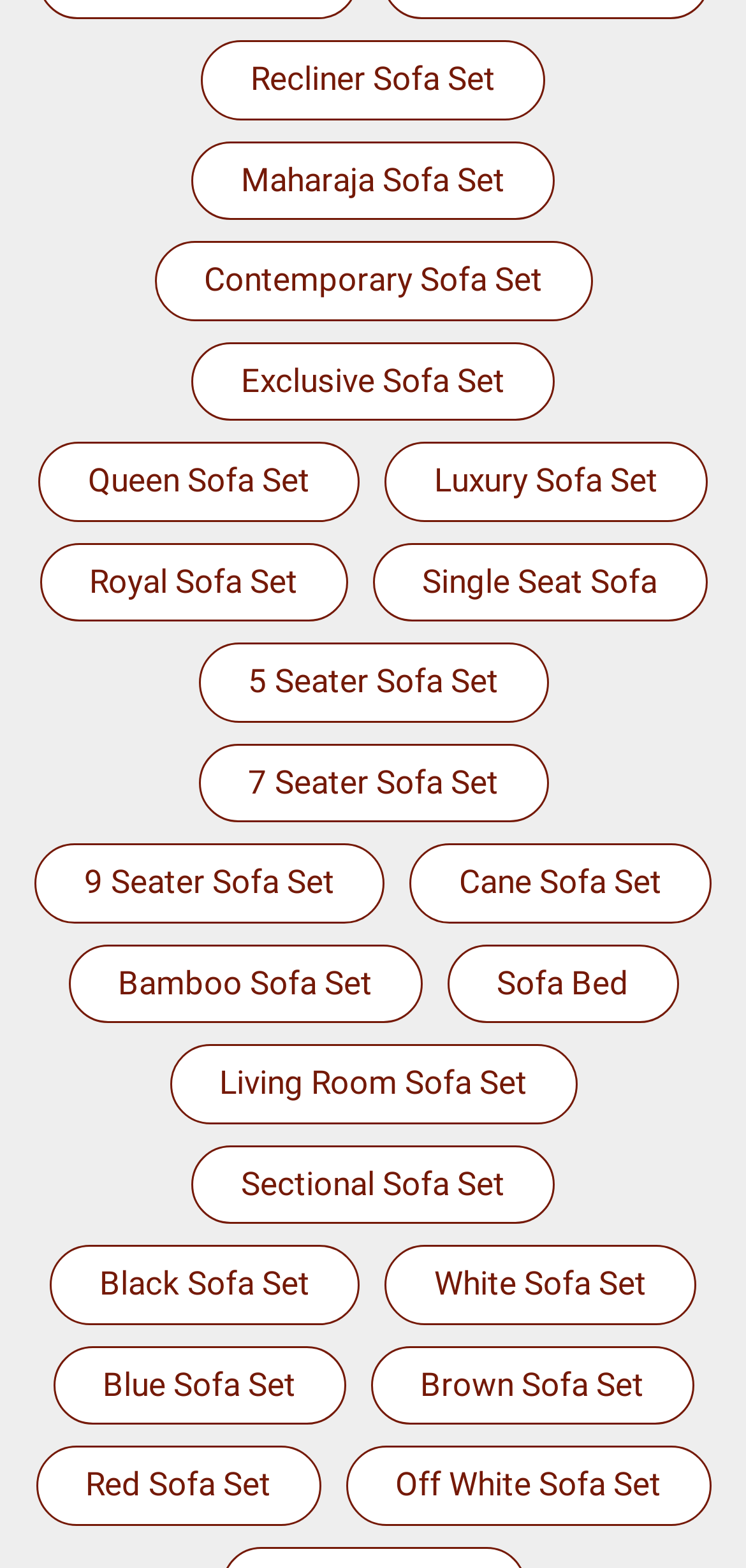How many seater sofa sets are available?
Based on the content of the image, thoroughly explain and answer the question.

I counted the links with 'Seater Sofa Set' in their text and found three options: 5 Seater Sofa Set, 7 Seater Sofa Set, and 9 Seater Sofa Set.